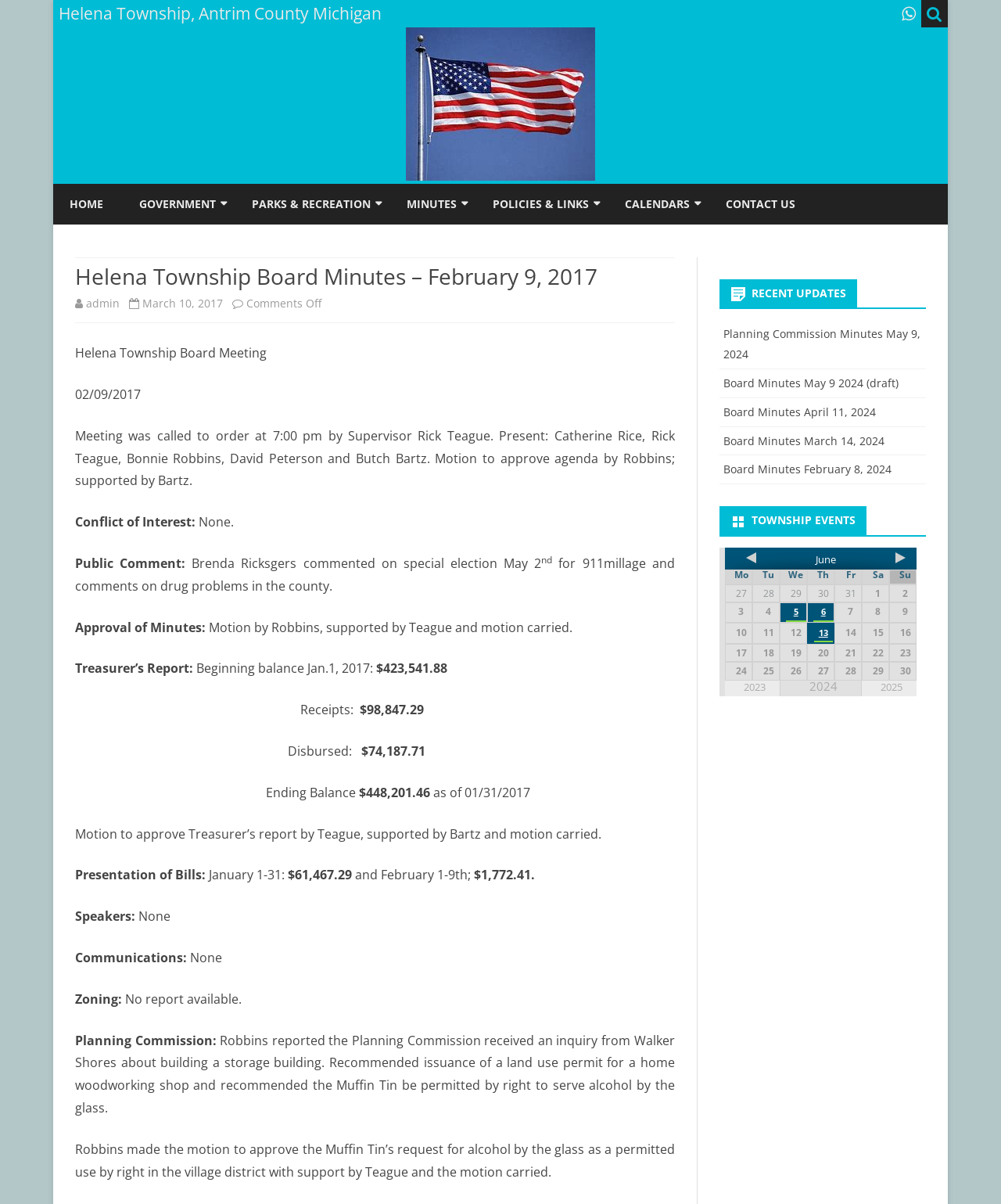What is the beginning balance of the treasurer's report?
Please ensure your answer is as detailed and informative as possible.

I found the answer by looking at the static text 'Beginning balance Jan.1, 2017:' and the adjacent text '$423,541.88' which indicates the beginning balance of the treasurer's report.